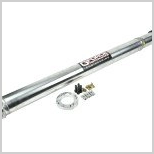Please provide a short answer using a single word or phrase for the question:
What is the purpose of the setup?

to enhance vehicle performance